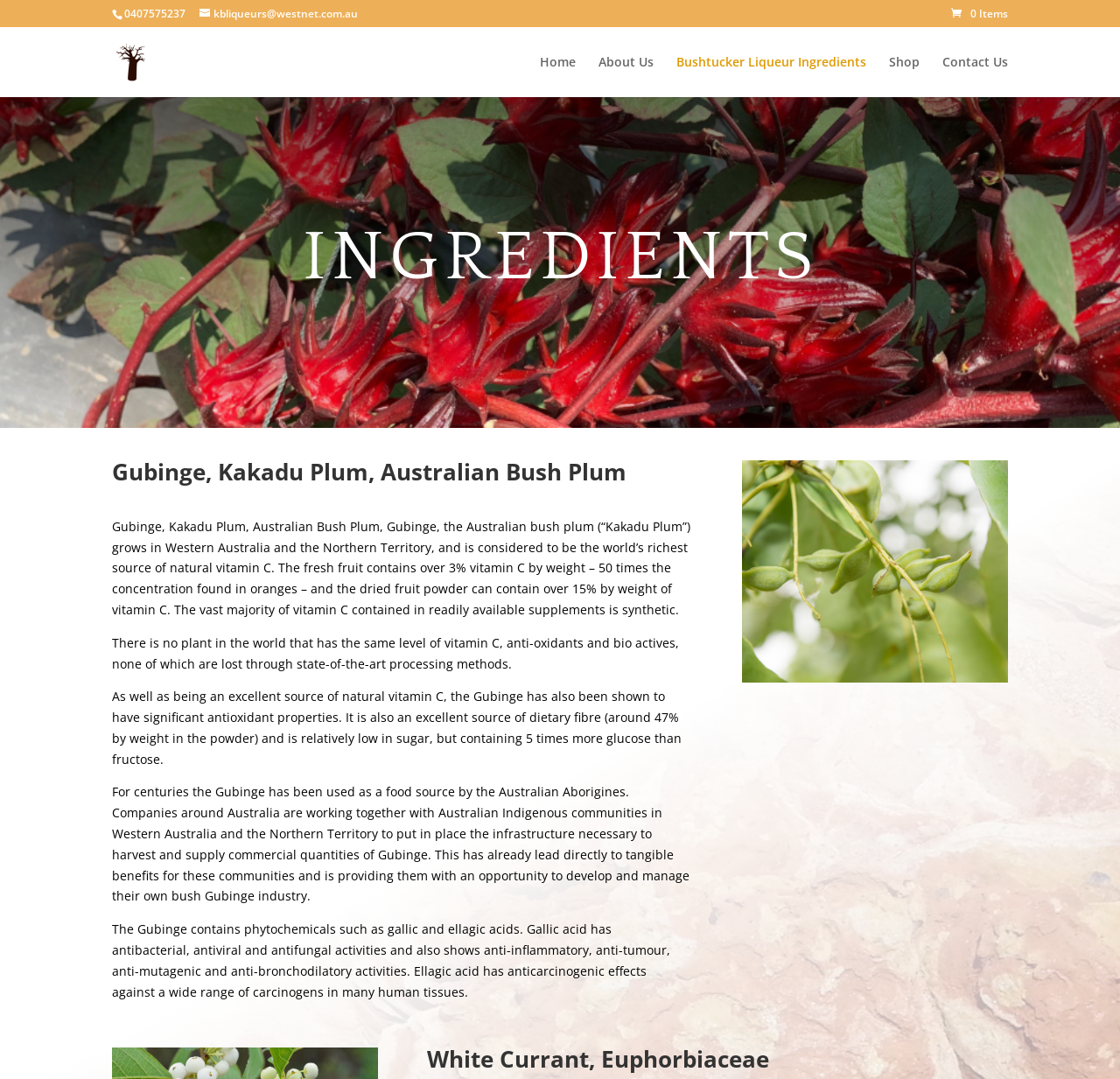Please determine the bounding box coordinates of the section I need to click to accomplish this instruction: "go to home page".

[0.482, 0.052, 0.514, 0.09]